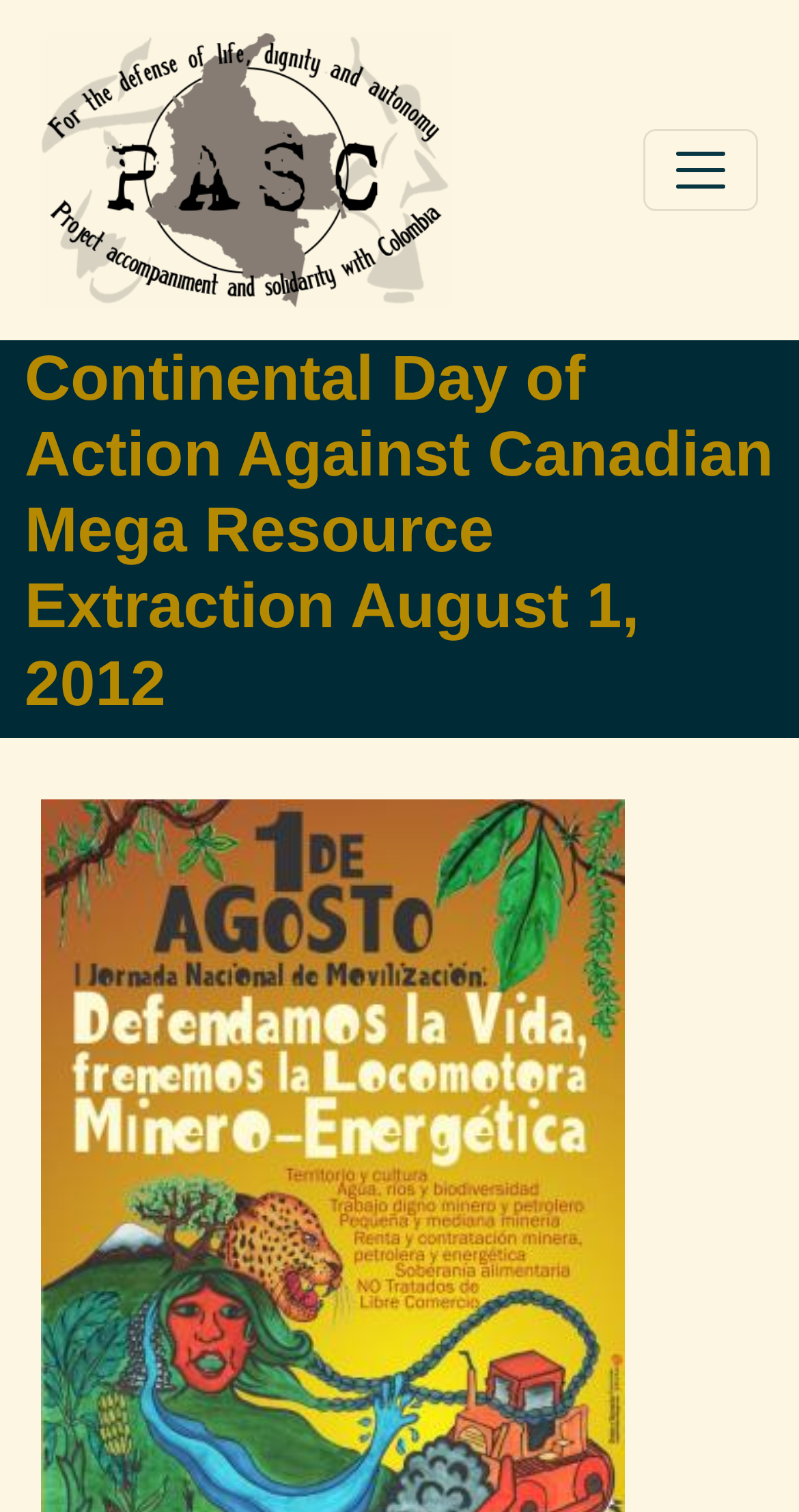Determine the bounding box for the UI element as described: "PASC". The coordinates should be represented as four float numbers between 0 and 1, formatted as [left, top, right, bottom].

[0.051, 0.011, 0.564, 0.214]